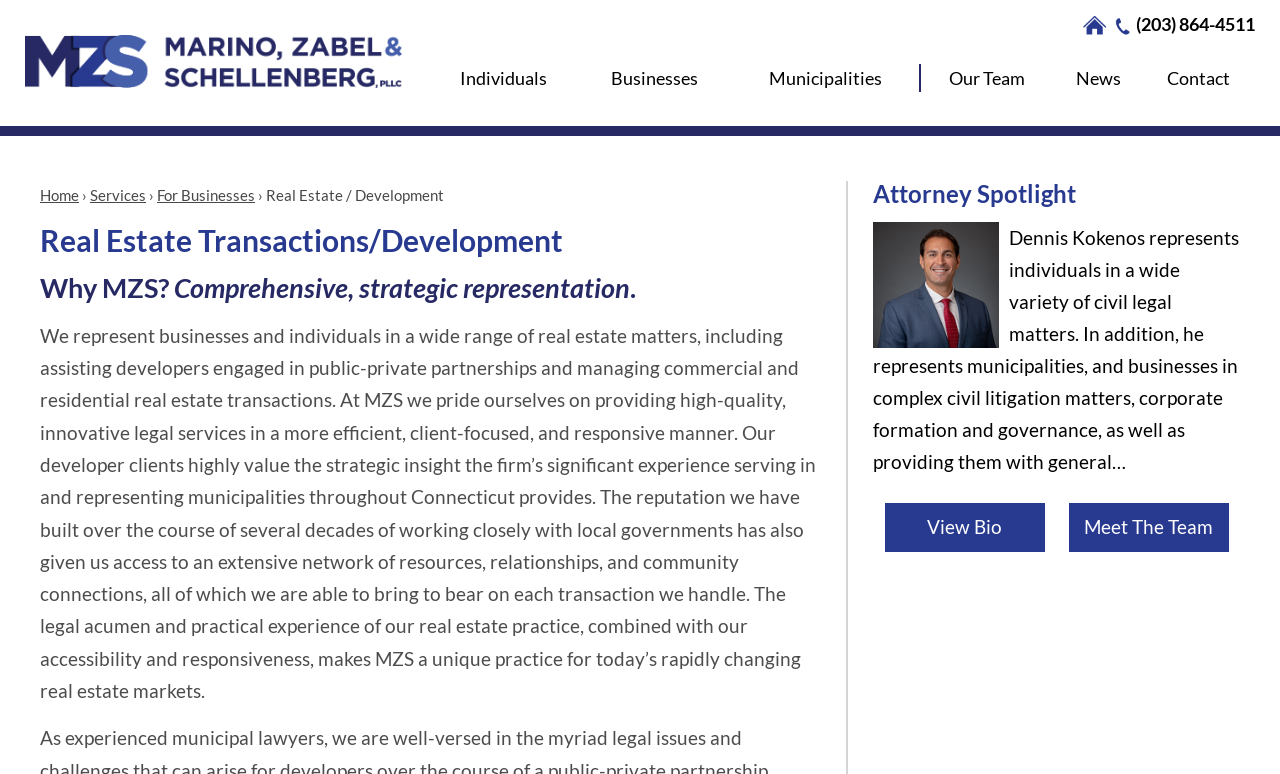What type of clients does the law firm represent?
Make sure to answer the question with a detailed and comprehensive explanation.

According to the webpage content, the law firm represents both businesses and individuals in real estate matters, as mentioned in the description of their services.